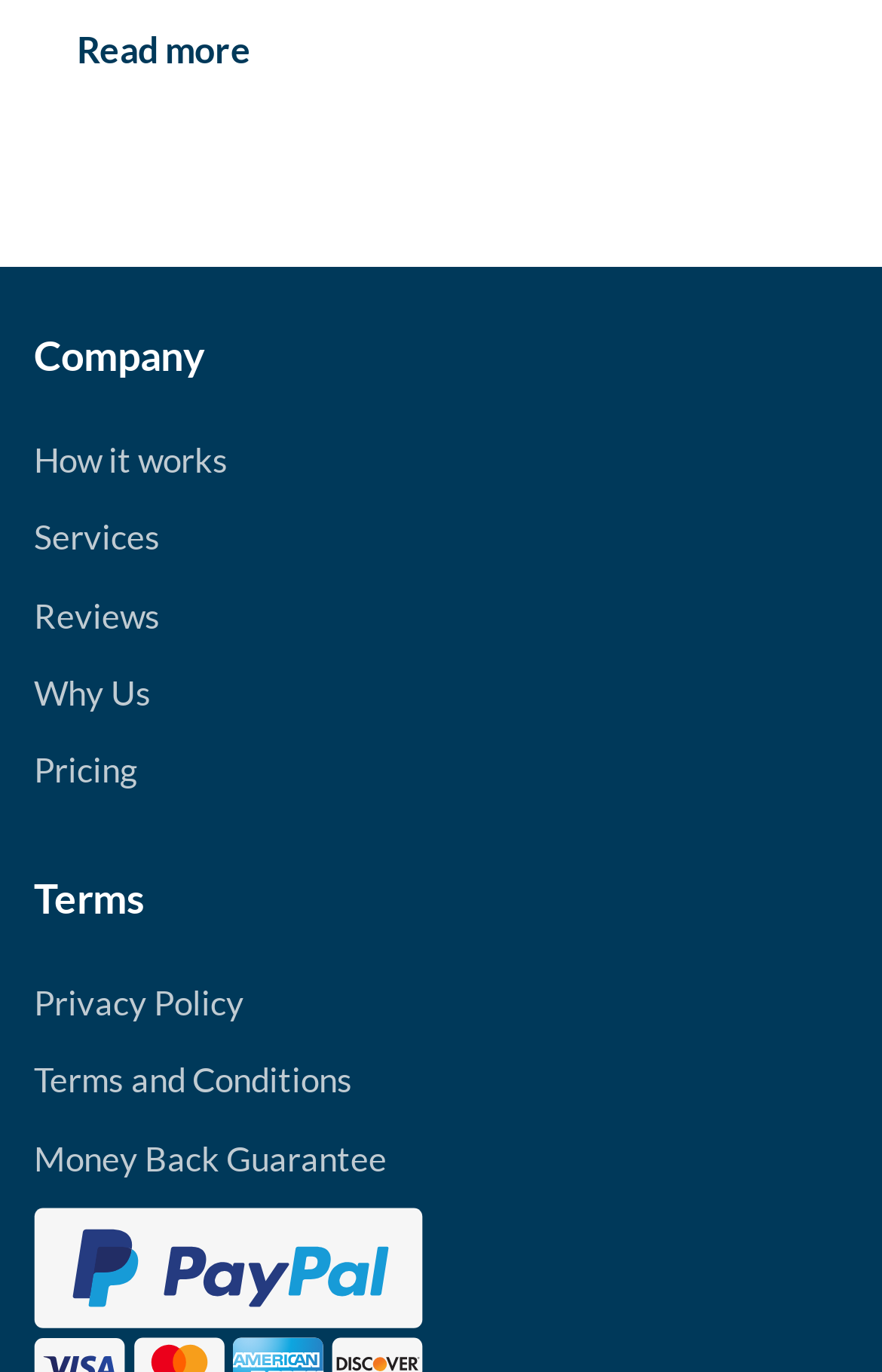Please determine the bounding box coordinates of the section I need to click to accomplish this instruction: "Learn how it works".

[0.038, 0.32, 0.259, 0.349]